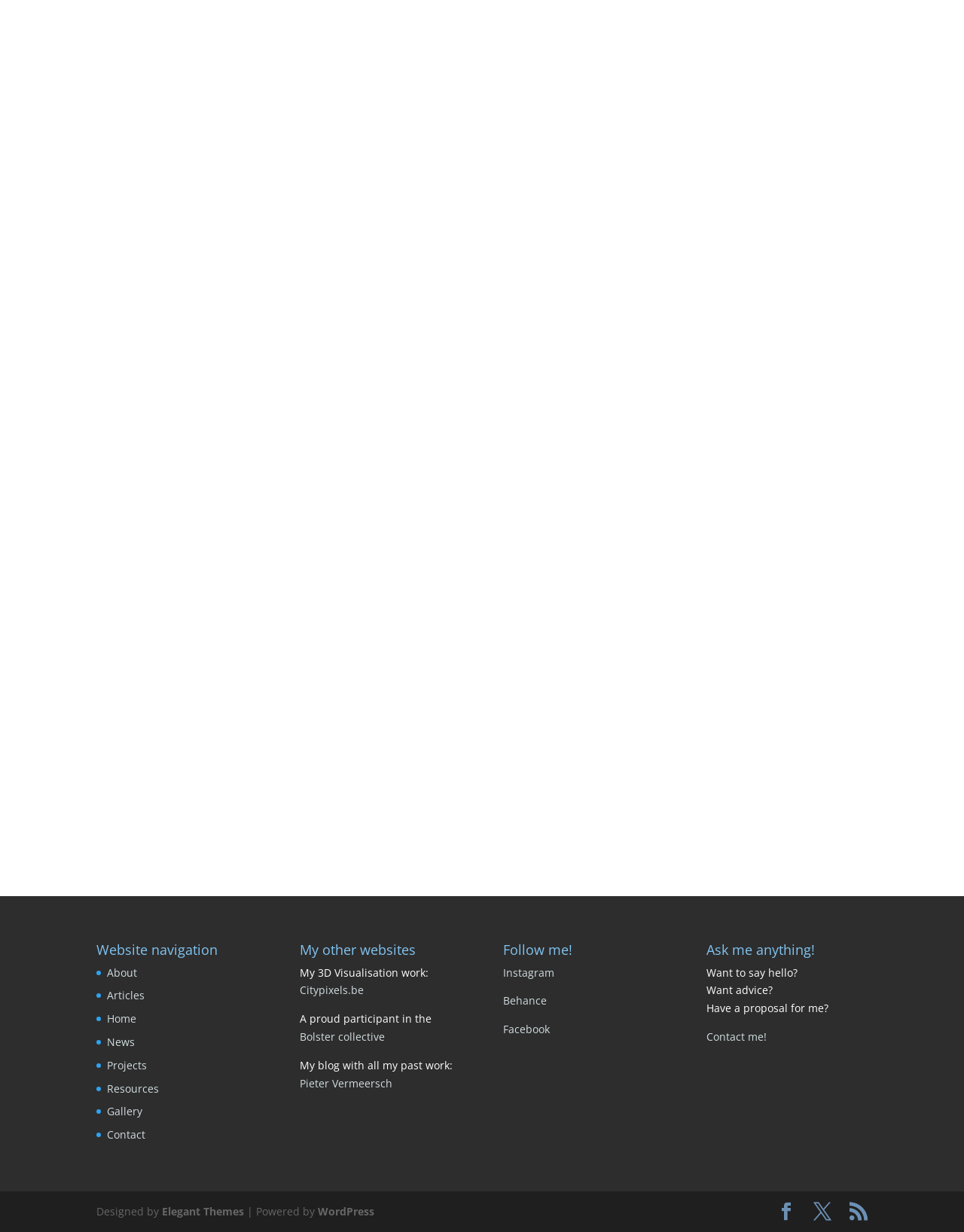Identify the bounding box coordinates for the element you need to click to achieve the following task: "Click on About". Provide the bounding box coordinates as four float numbers between 0 and 1, in the form [left, top, right, bottom].

[0.111, 0.783, 0.142, 0.795]